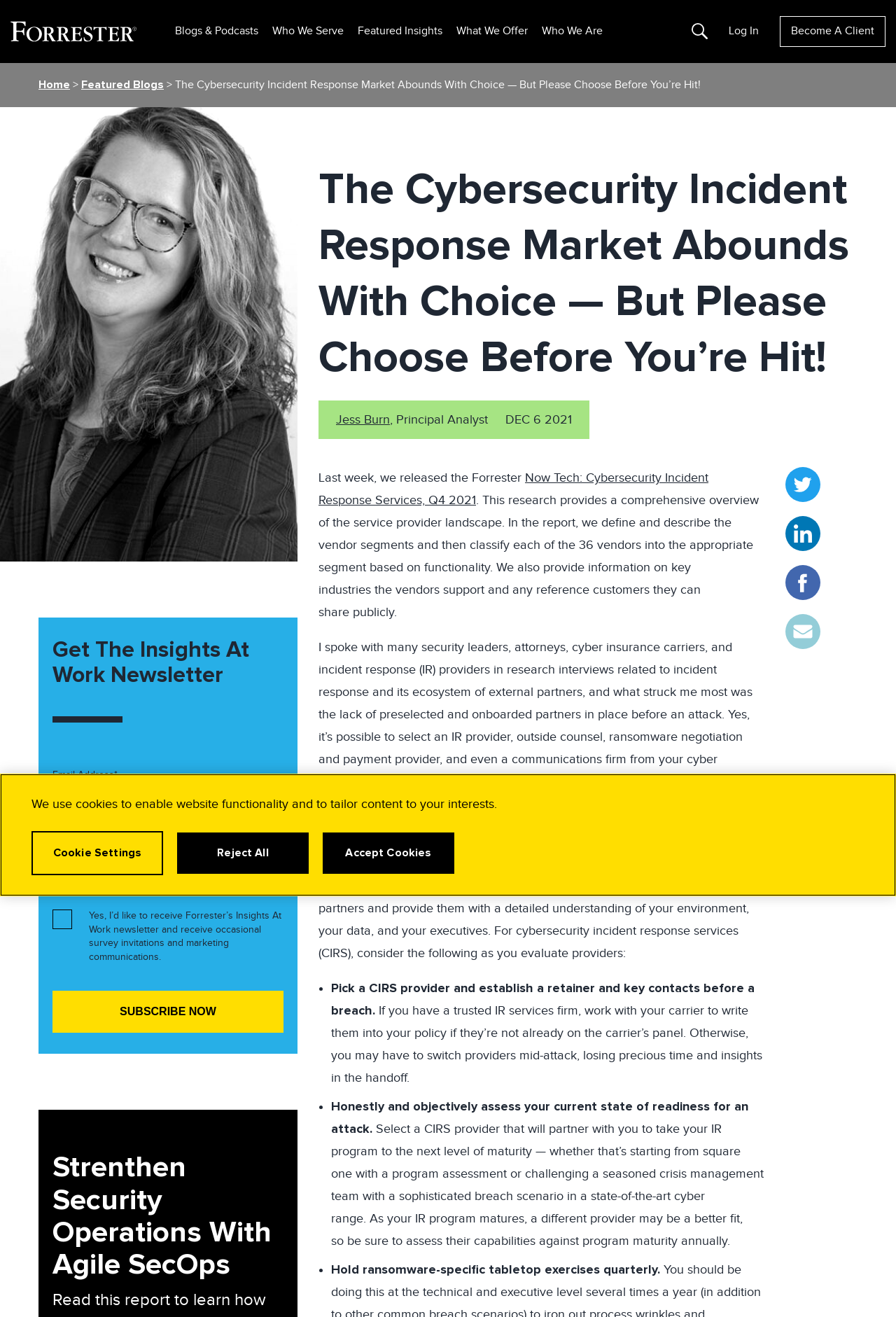Generate the title text from the webpage.

The Cybersecurity Incident Response Market Abounds With Choice — But Please Choose Before You’re Hit!